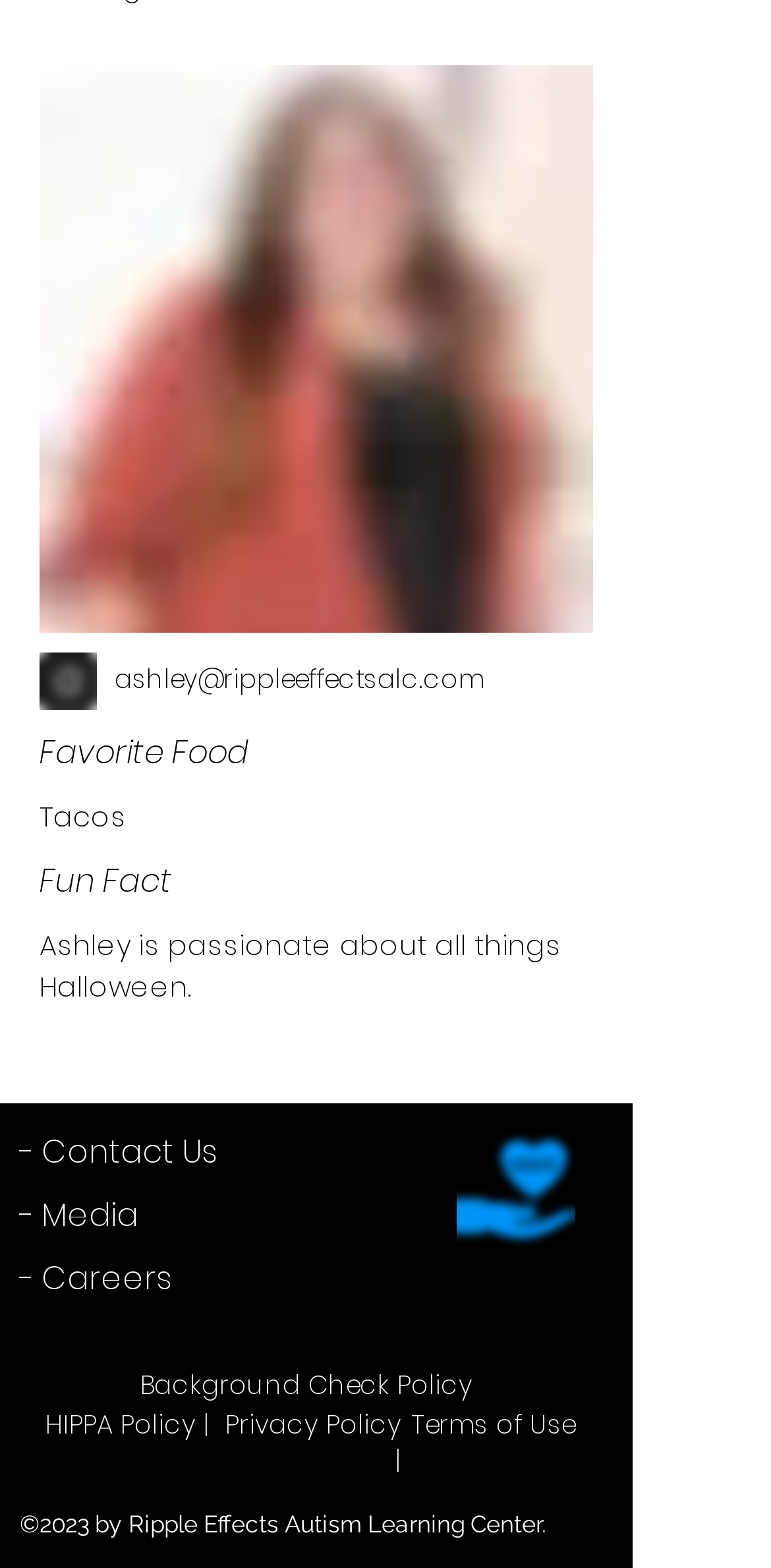Point out the bounding box coordinates of the section to click in order to follow this instruction: "View Ashley's contact information".

[0.149, 0.421, 0.628, 0.445]